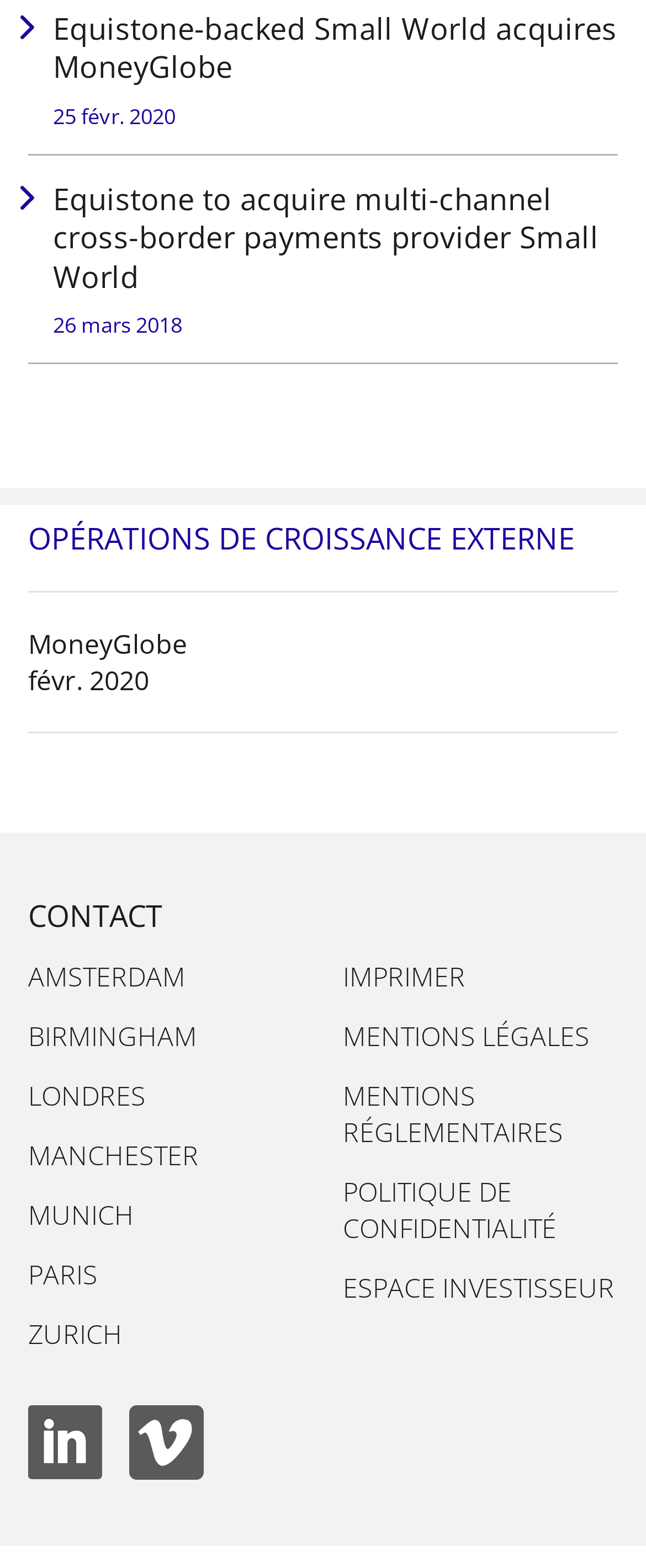Find the bounding box coordinates for the HTML element described as: "Espace Investisseur". The coordinates should consist of four float values between 0 and 1, i.e., [left, top, right, bottom].

[0.531, 0.803, 0.951, 0.841]